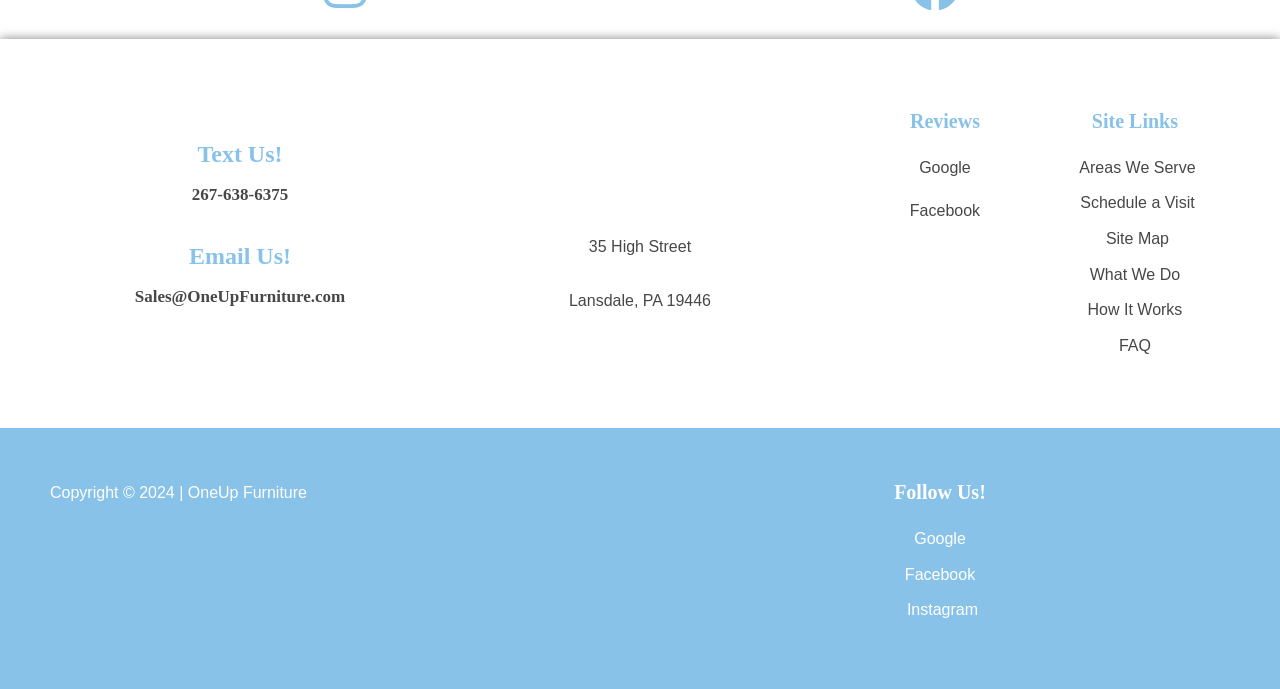What social media platforms can you follow OneUp Furniture on?
Please answer using one word or phrase, based on the screenshot.

Google, Facebook, Instagram